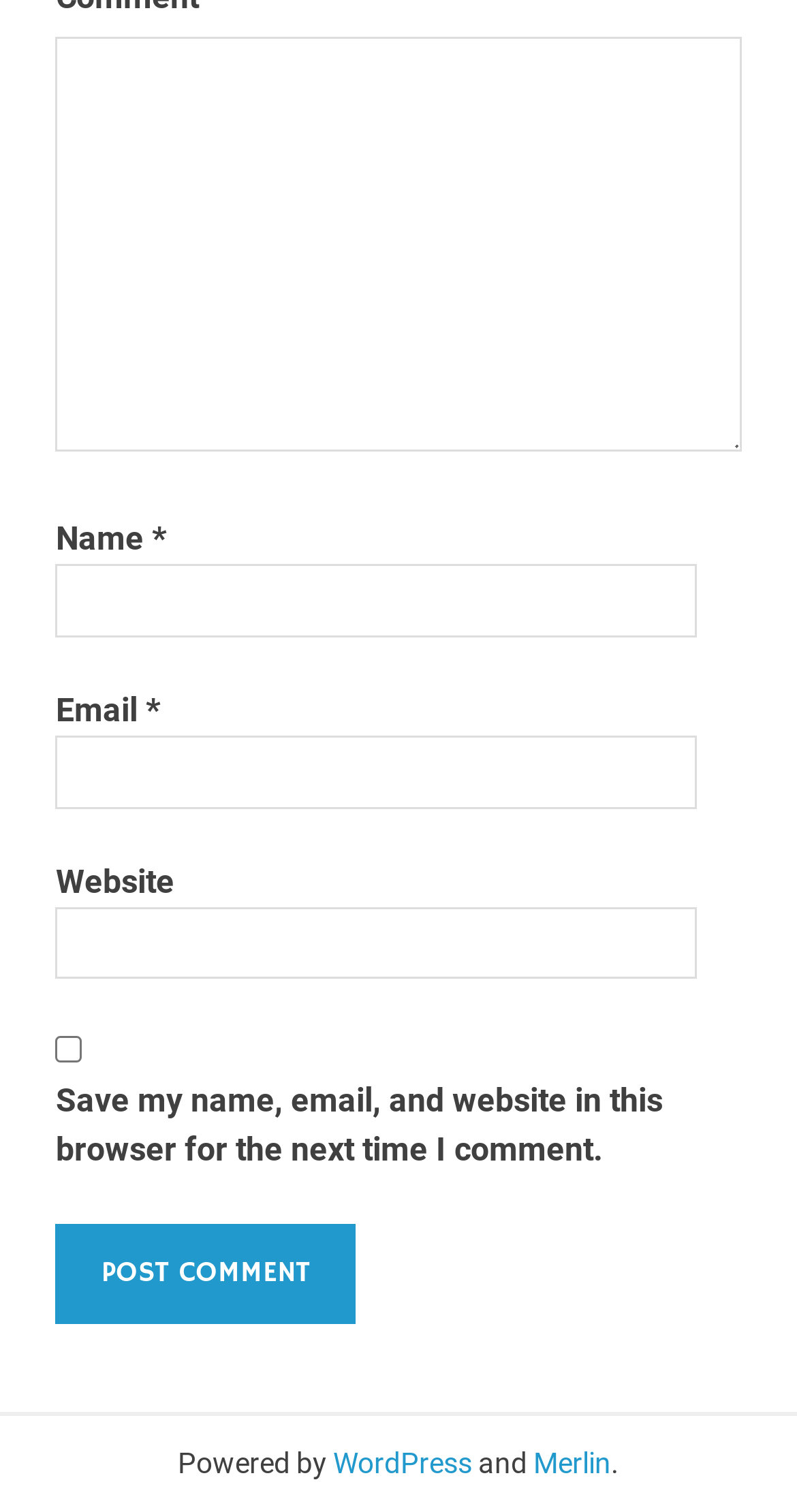Please identify the bounding box coordinates of where to click in order to follow the instruction: "Type your name".

[0.07, 0.374, 0.875, 0.422]